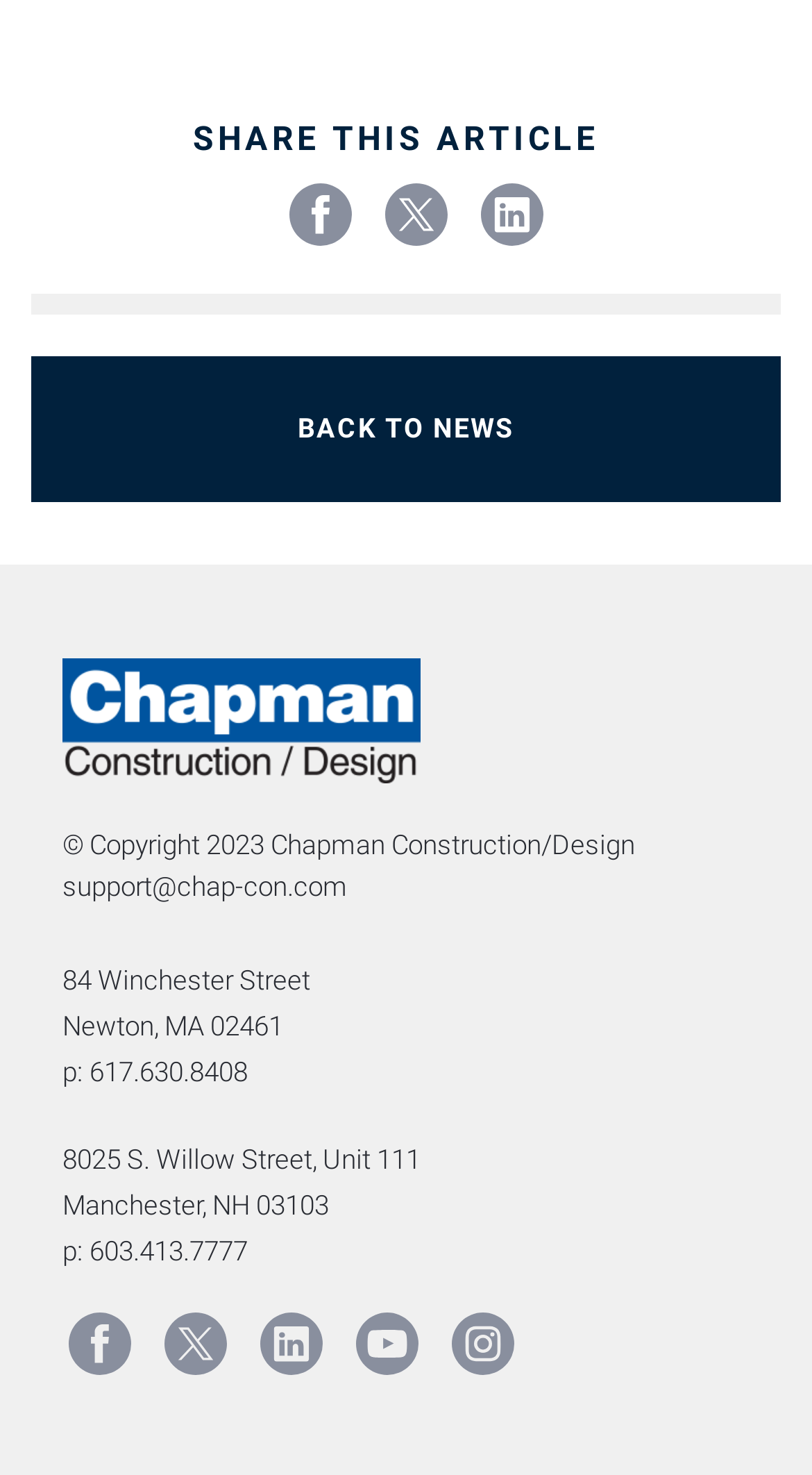Please specify the bounding box coordinates for the clickable region that will help you carry out the instruction: "Share this article on Facebook".

[0.349, 0.12, 0.441, 0.171]